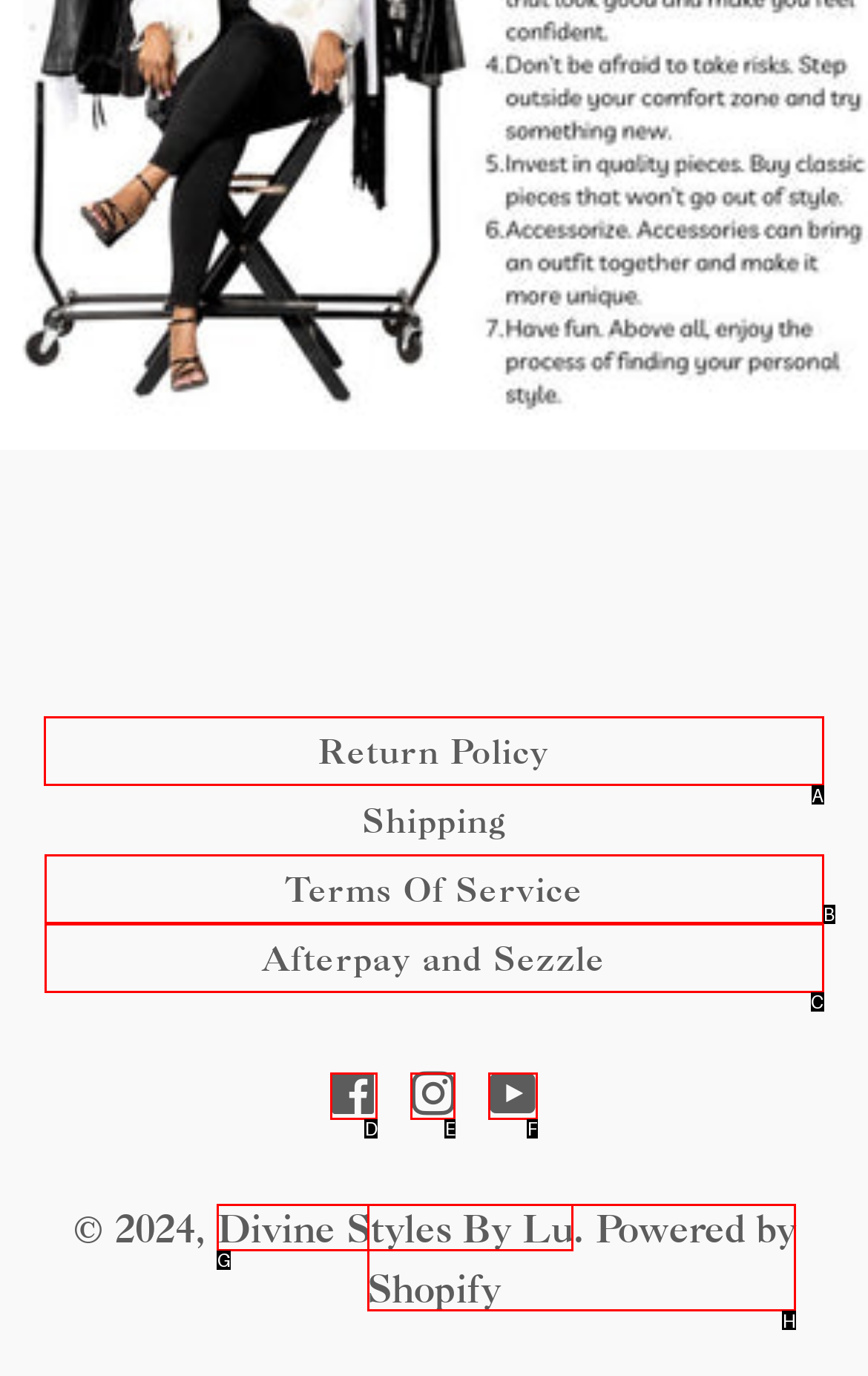Select the appropriate HTML element to click for the following task: View return policy
Answer with the letter of the selected option from the given choices directly.

A